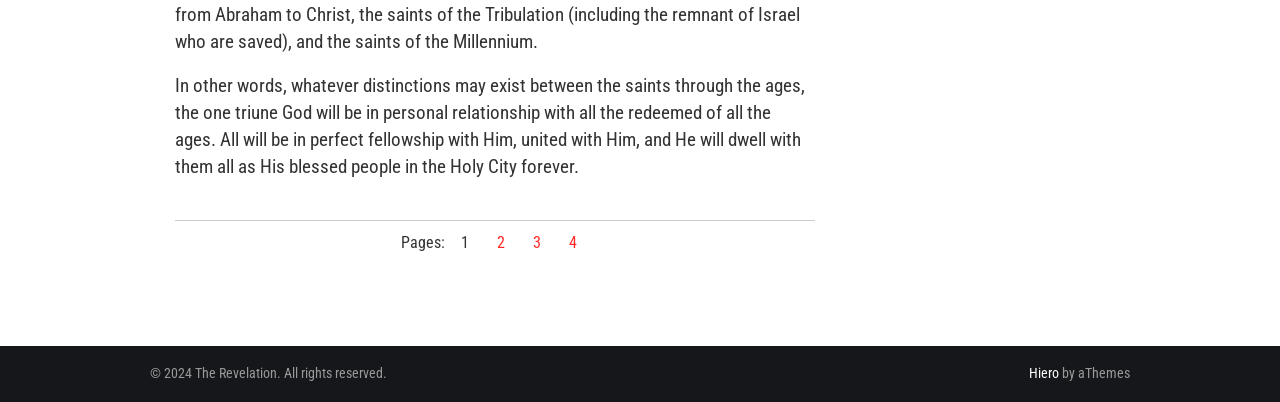What is the name of the theme provider?
Please give a detailed and elaborate explanation in response to the question.

I found the theme provider information at the bottom of the page, which states 'by aThemes', indicating that the theme provider is aThemes.